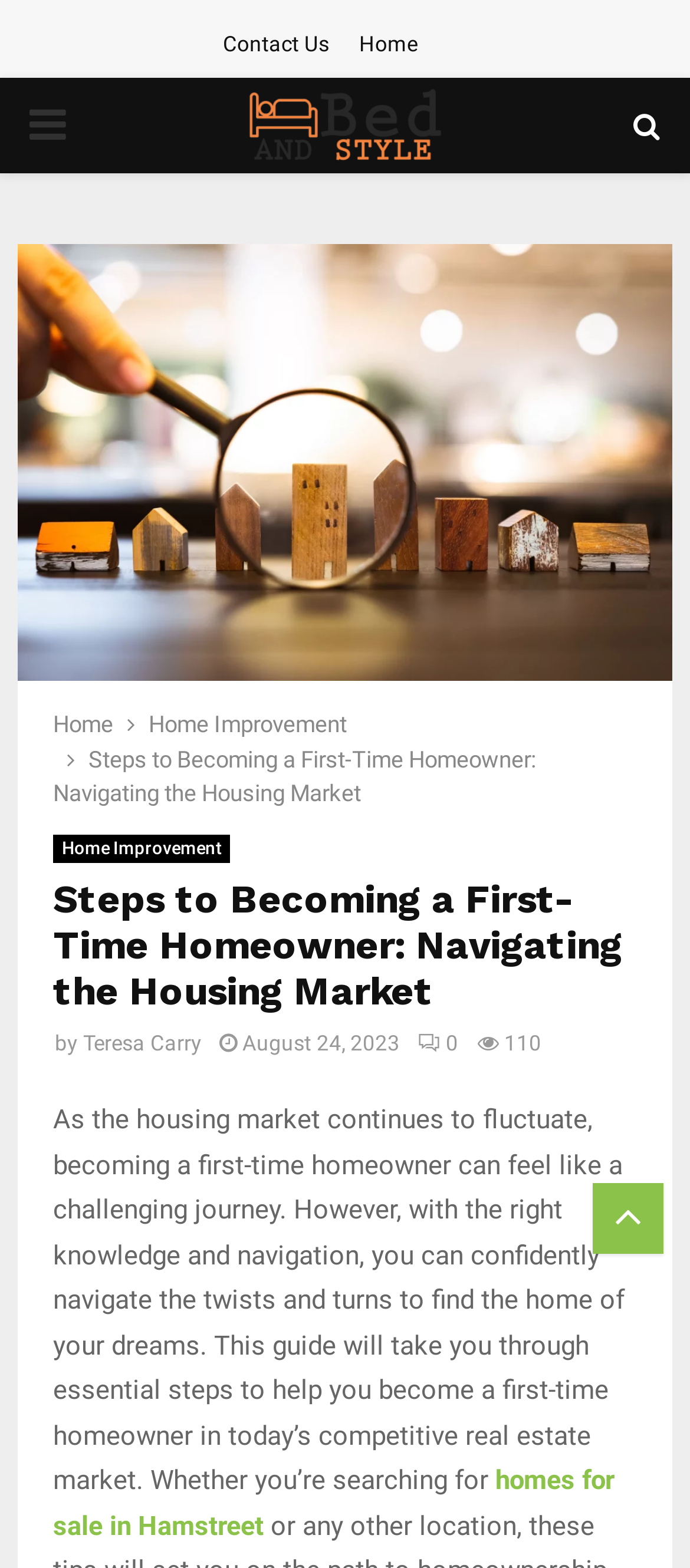How many comments are on the article?
Using the image, give a concise answer in the form of a single word or short phrase.

110